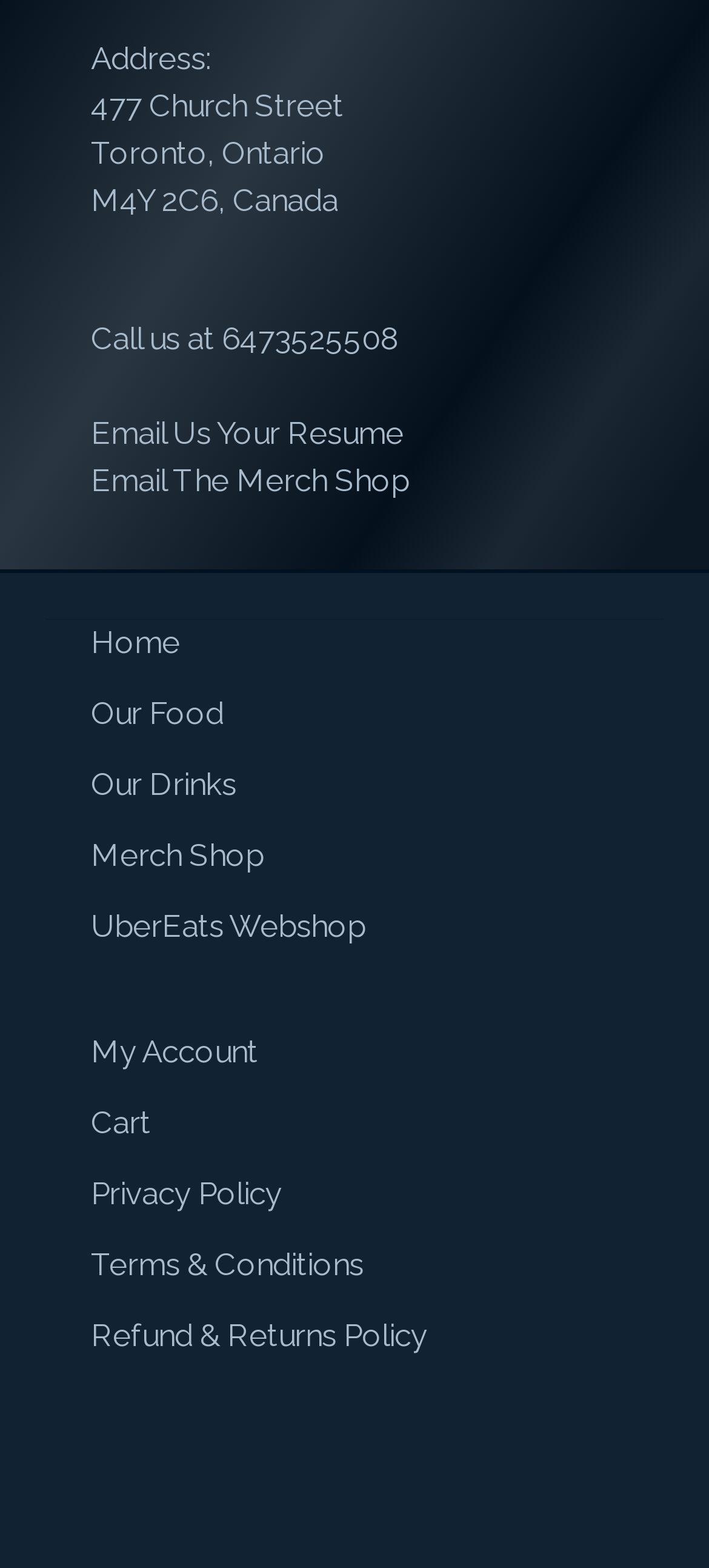Locate the bounding box coordinates of the area that needs to be clicked to fulfill the following instruction: "Check my account". The coordinates should be in the format of four float numbers between 0 and 1, namely [left, top, right, bottom].

[0.128, 0.659, 0.364, 0.682]